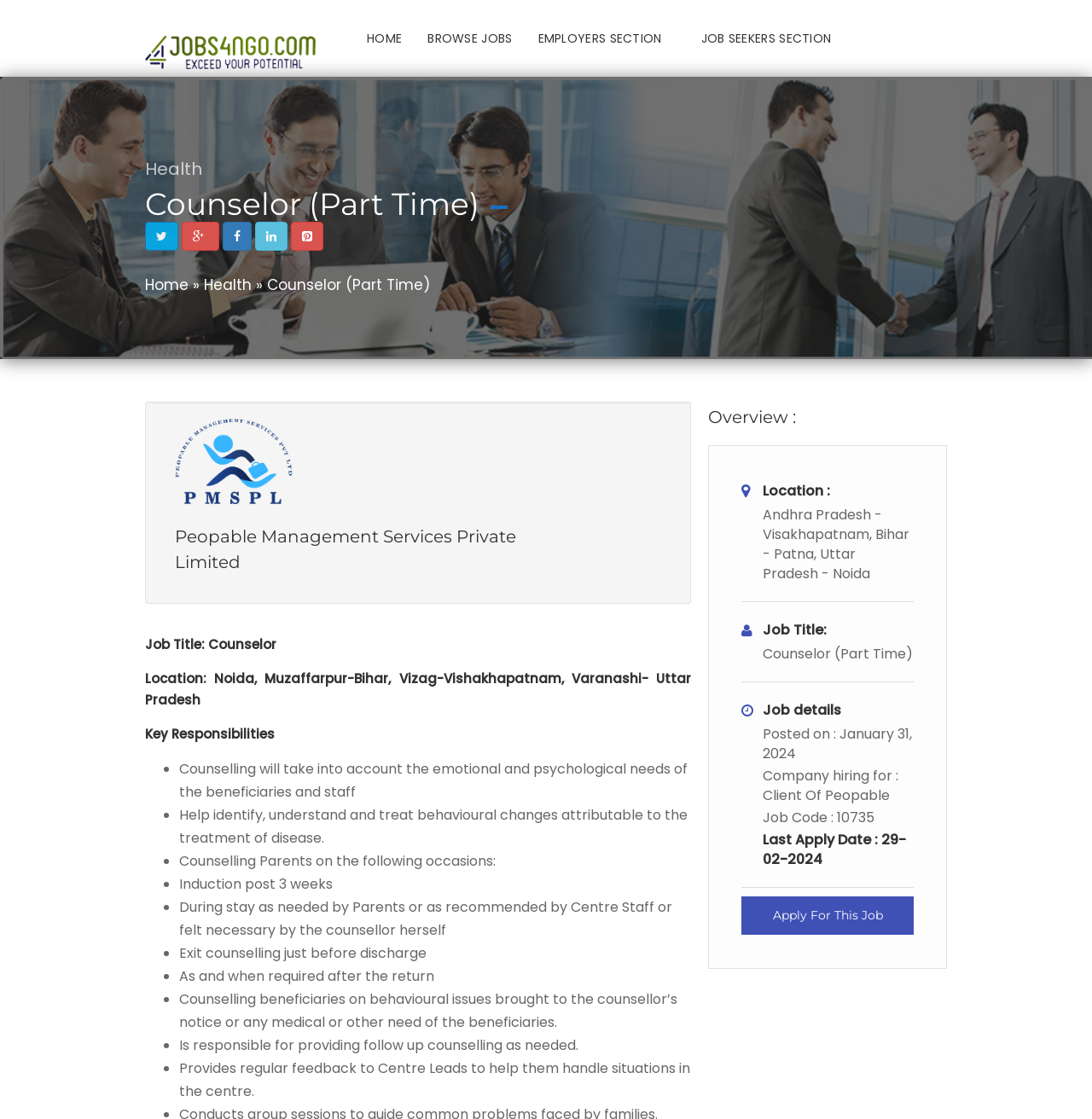Find the bounding box coordinates corresponding to the UI element with the description: "JOB SEEKERS SECTION". The coordinates should be formatted as [left, top, right, bottom], with values as floats between 0 and 1.

[0.634, 0.02, 0.782, 0.049]